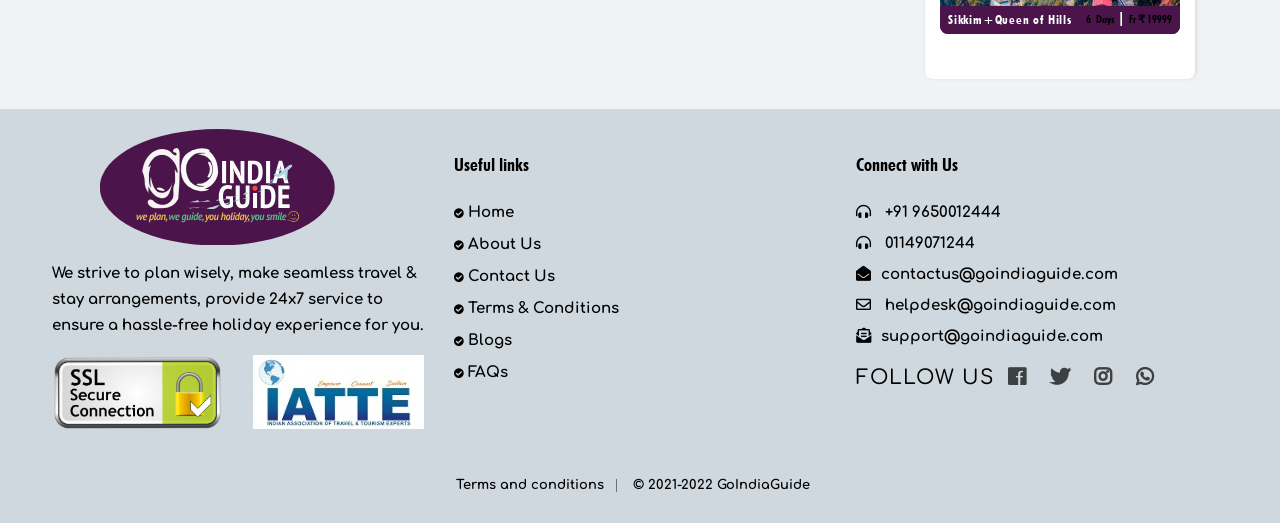Please predict the bounding box coordinates of the element's region where a click is necessary to complete the following instruction: "Click on 'Home'". The coordinates should be represented by four float numbers between 0 and 1, i.e., [left, top, right, bottom].

[0.366, 0.383, 0.402, 0.433]